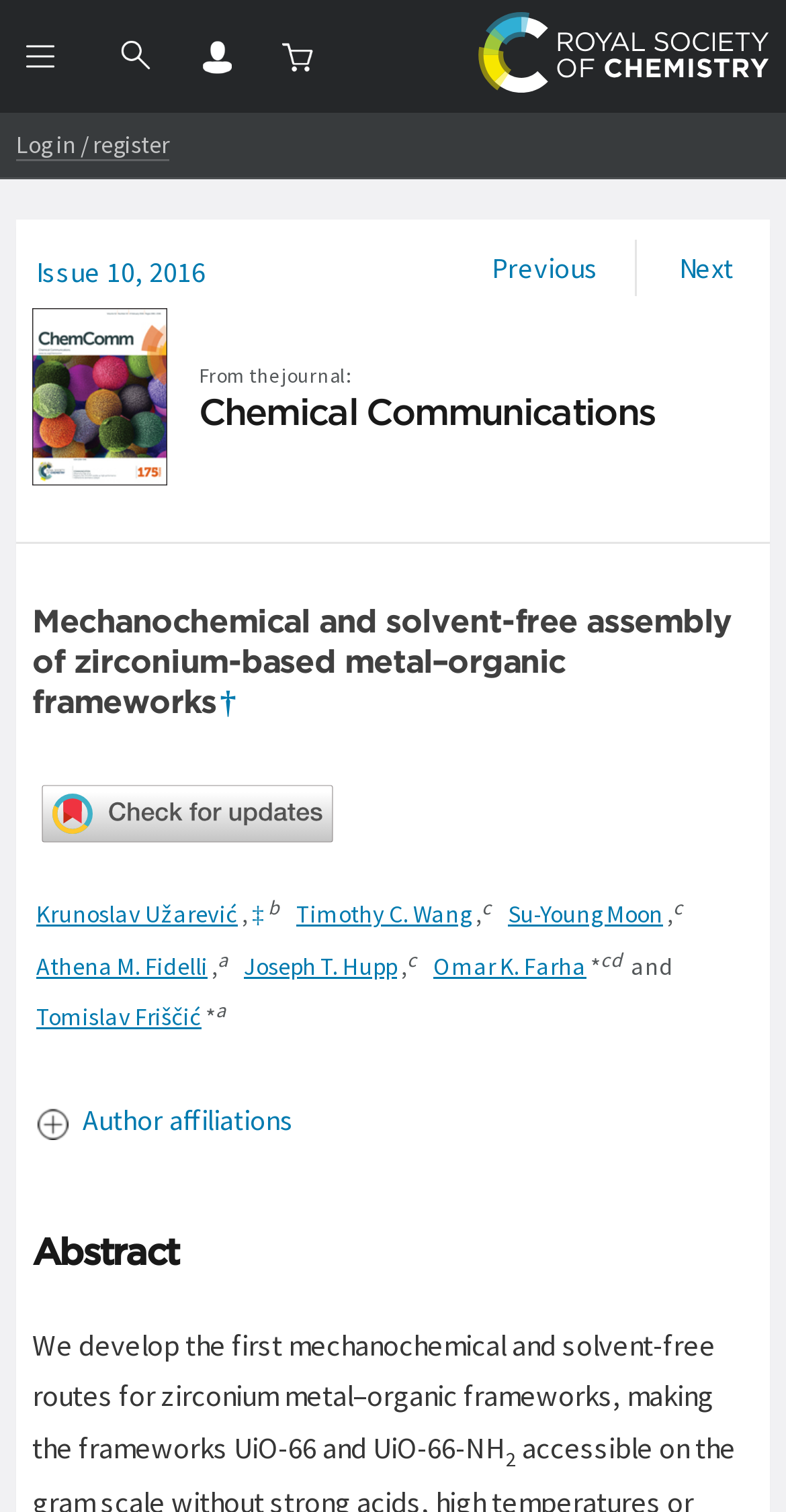Using the information in the image, give a comprehensive answer to the question: 
Is there a button to check for updates?

I found the answer by looking at the button element with the text 'Check for updates' which is located at the top of the webpage, indicating that there is a button to check for updates.